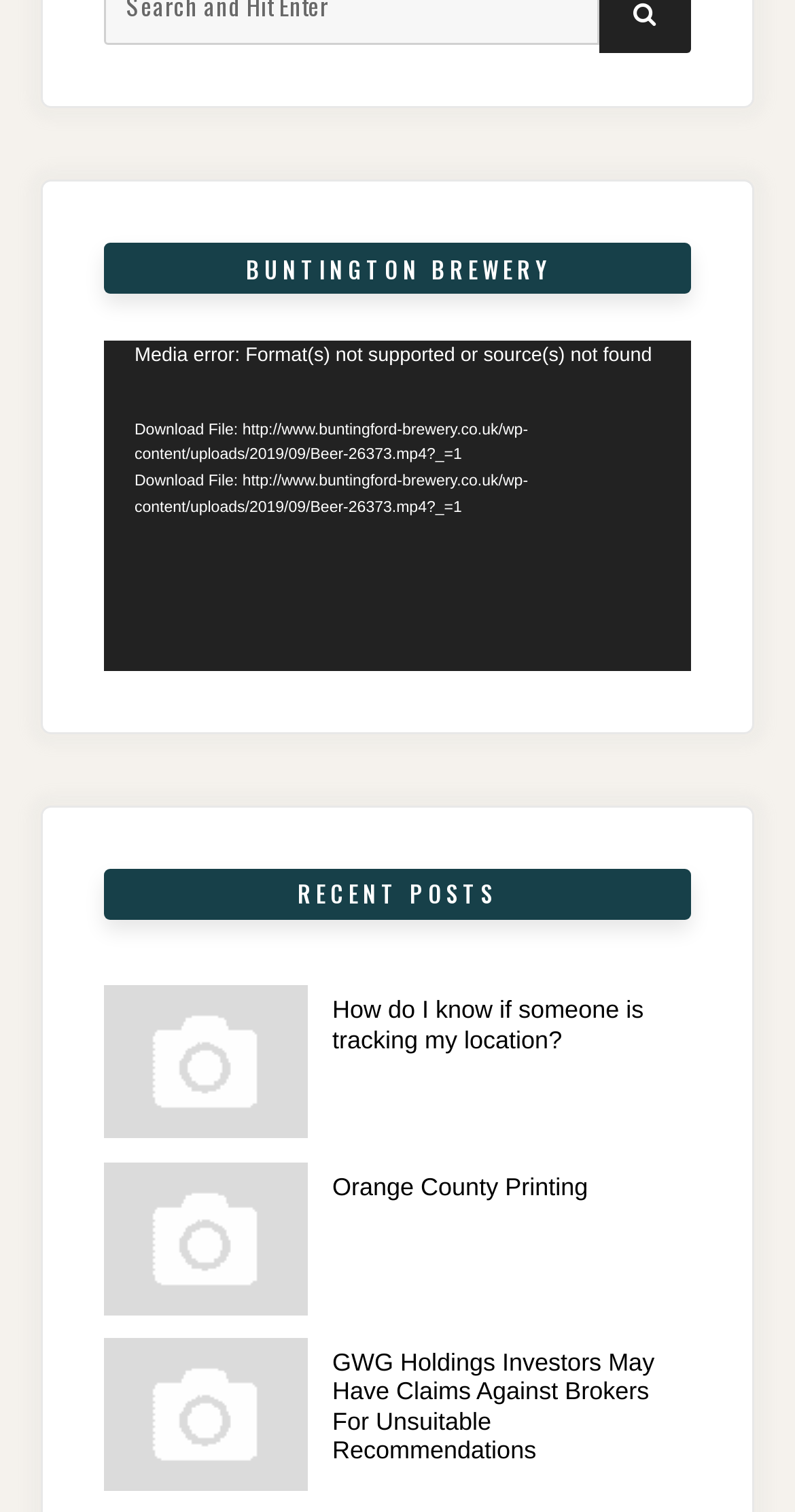Pinpoint the bounding box coordinates of the element that must be clicked to accomplish the following instruction: "Read the recent post 'Orange County Printing'". The coordinates should be in the format of four float numbers between 0 and 1, i.e., [left, top, right, bottom].

[0.418, 0.775, 0.869, 0.795]